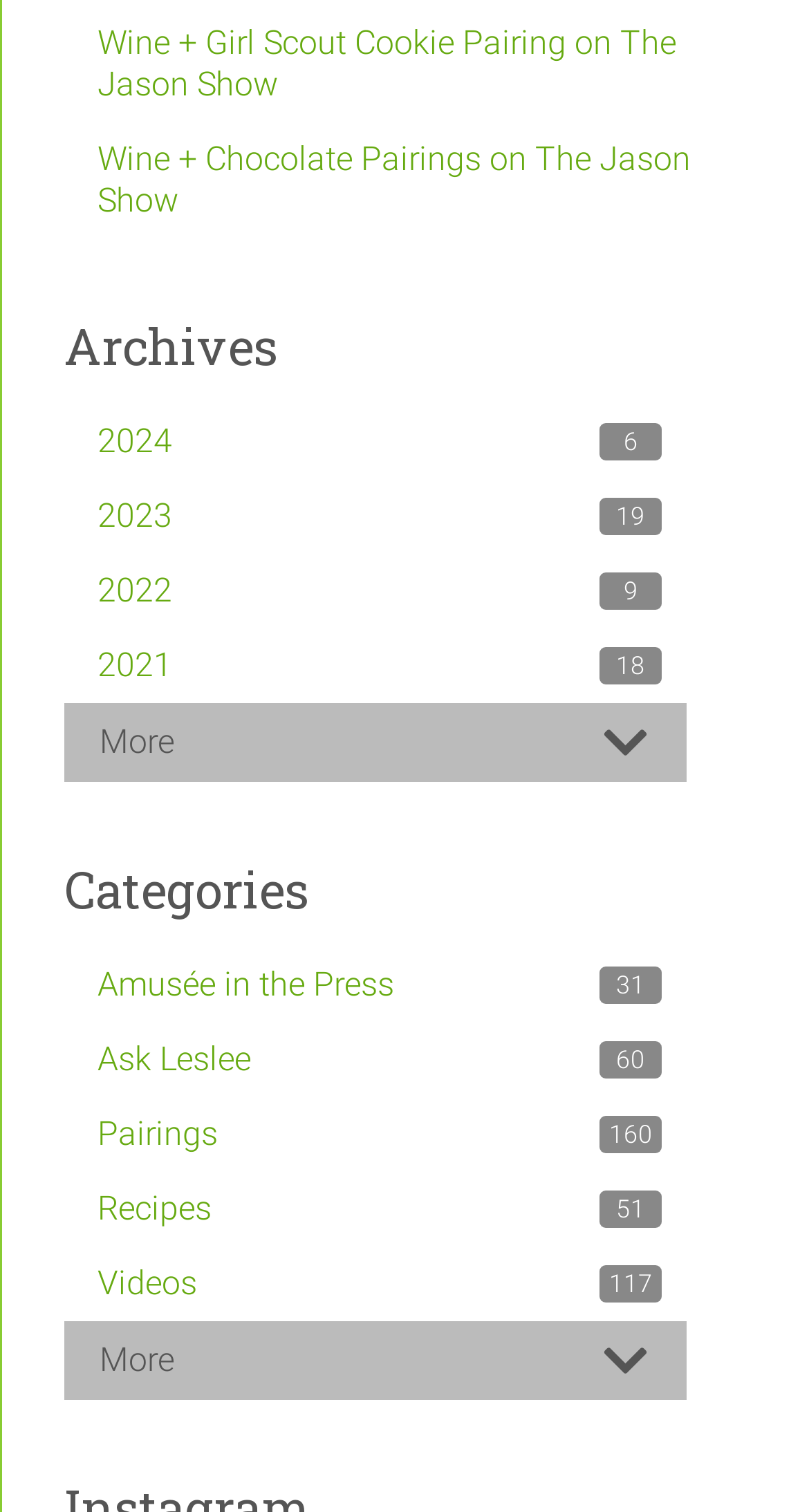With reference to the screenshot, provide a detailed response to the question below:
How many years are listed in the archives?

By examining the links under the 'Archives' heading, I can see that there are four years listed: 2024, 2023, 2022, and 2021.